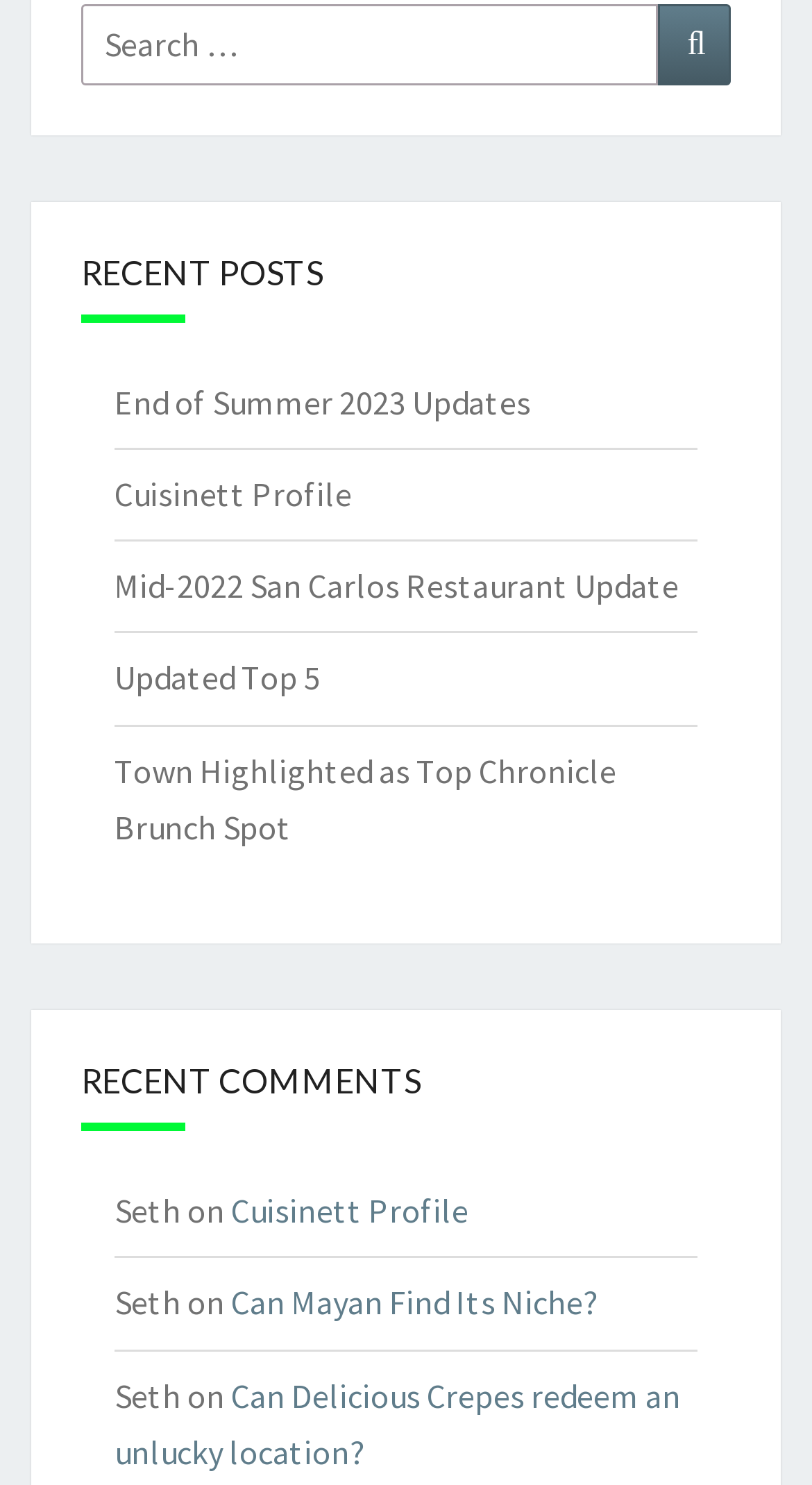Please identify the bounding box coordinates of the element's region that should be clicked to execute the following instruction: "go to home page". The bounding box coordinates must be four float numbers between 0 and 1, i.e., [left, top, right, bottom].

None